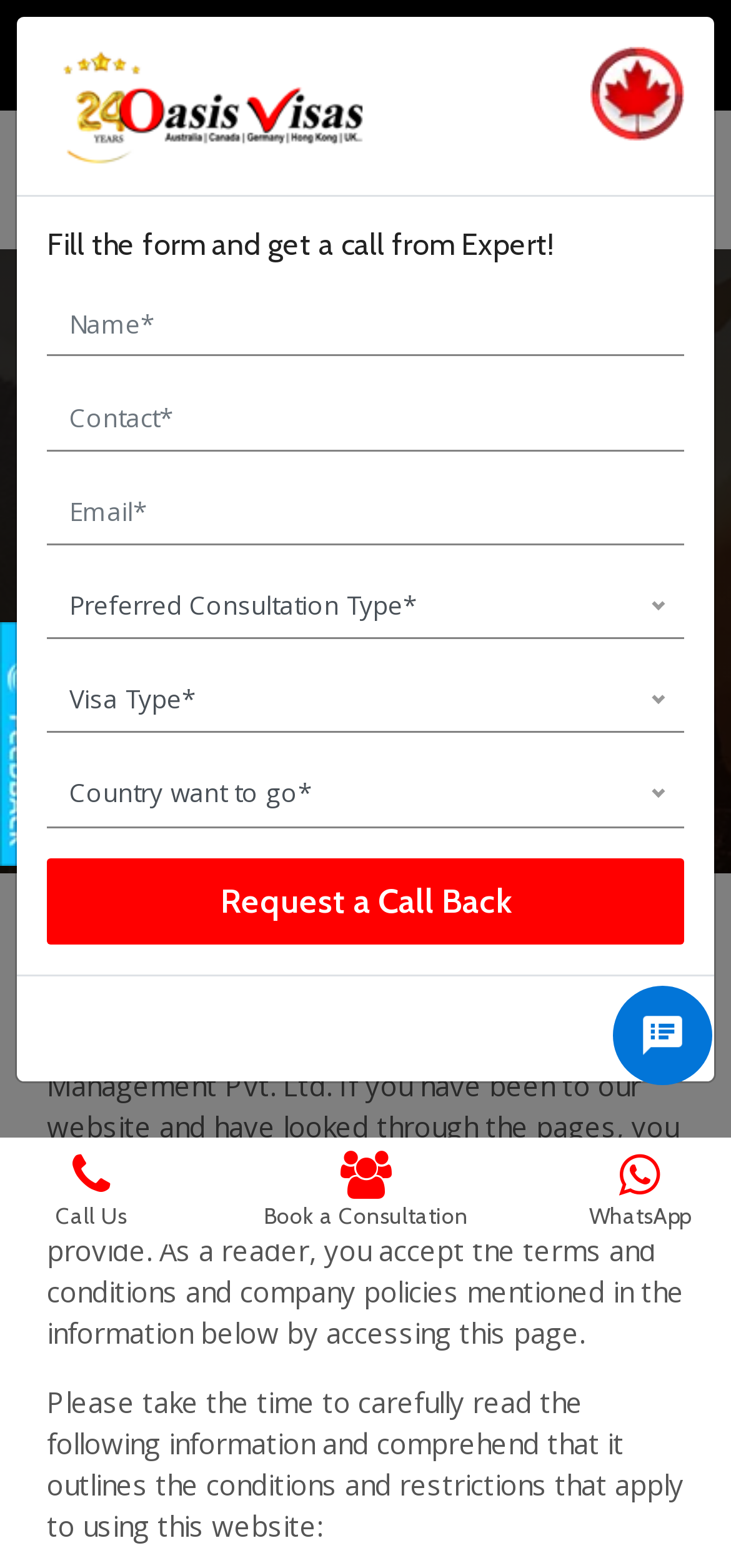Please determine the primary heading and provide its text.

Terms And Conditions